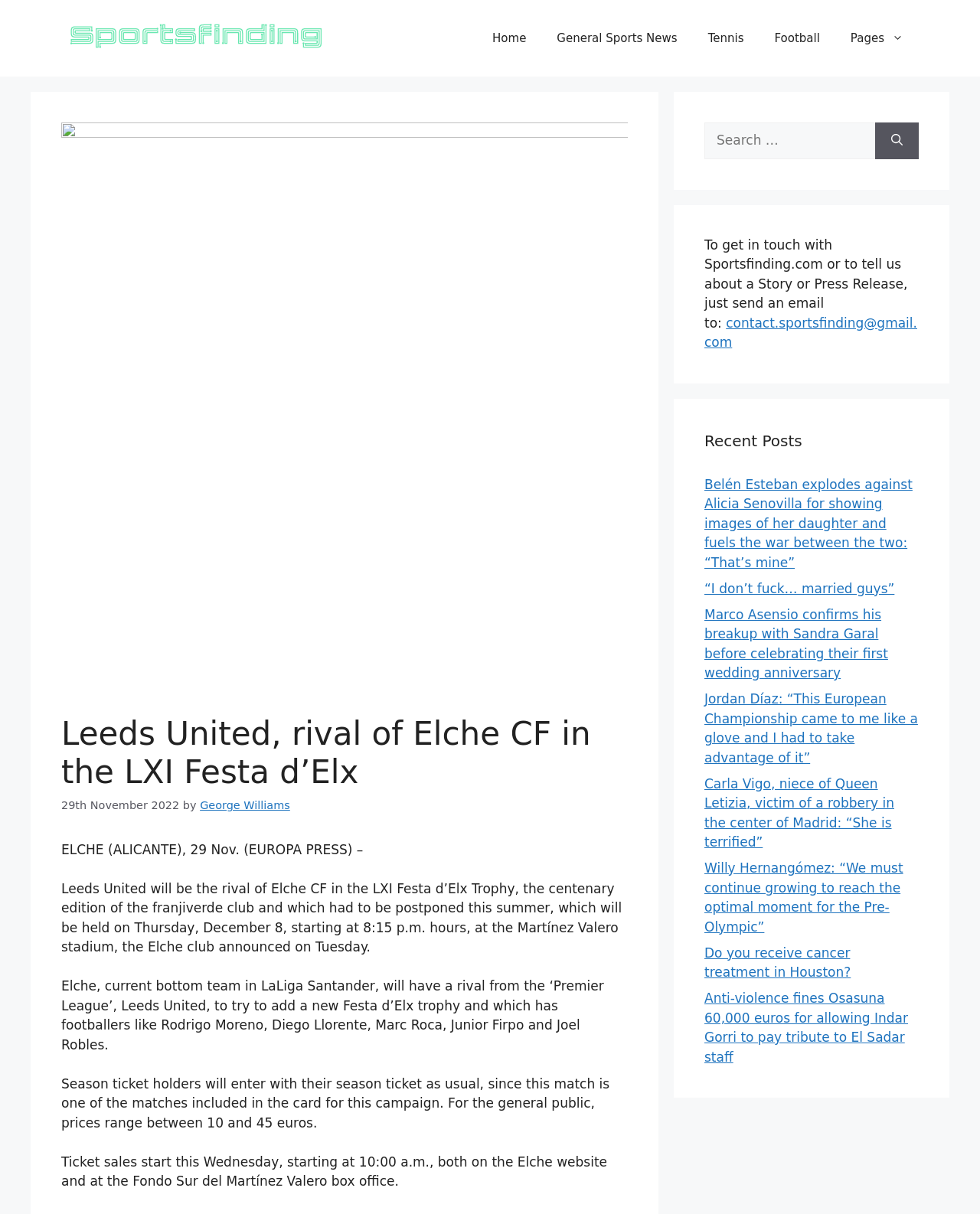Locate the bounding box of the user interface element based on this description: "alt="Sports Finding"".

[0.062, 0.025, 0.336, 0.037]